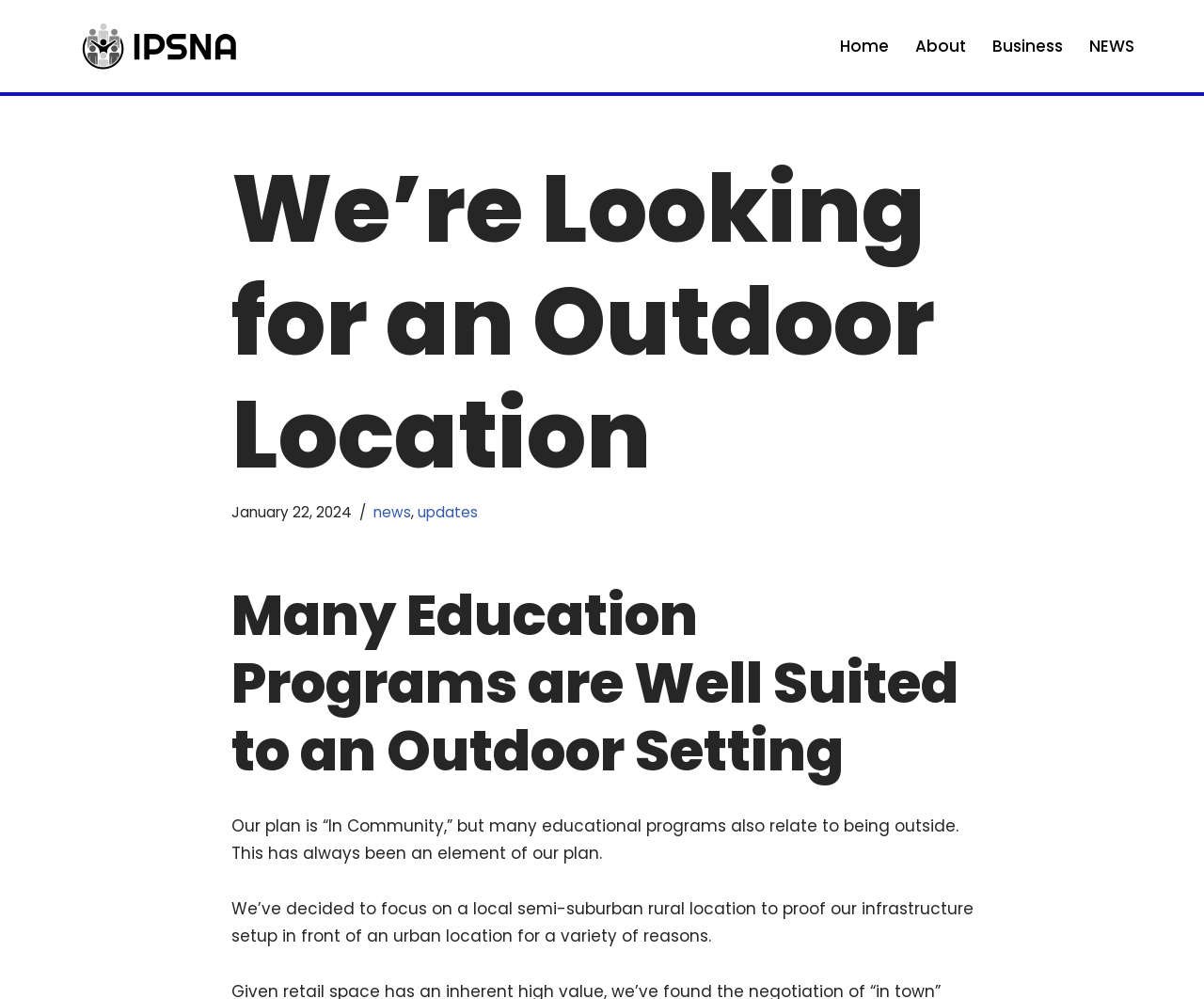Provide a comprehensive caption for the webpage.

The webpage is about Innovation Project Spaces of North America, specifically focusing on finding an outdoor location. At the top-left corner, there is a "Skip to content" link. Next to it, on the top-center, is the title "Innovation Project Spaces of North America" which is also a link. On the top-right corner, there is a primary navigation menu with links to "Home", "About", "Business", and "NEWS".

Below the title, there is a main heading "We’re Looking for an Outdoor Location" which takes up most of the width of the page. Underneath it, there is a time stamp "January 22, 2024" and two links "news" and "updates" side by side.

Further down, there is another heading "Many Education Programs are Well Suited to an Outdoor Setting" which spans across the page. Below this heading, there are two paragraphs of text. The first paragraph explains how the plan "In Community" relates to being outside, and the second paragraph discusses the decision to focus on a local semi-suburban rural location to test the infrastructure setup before moving to an urban location.